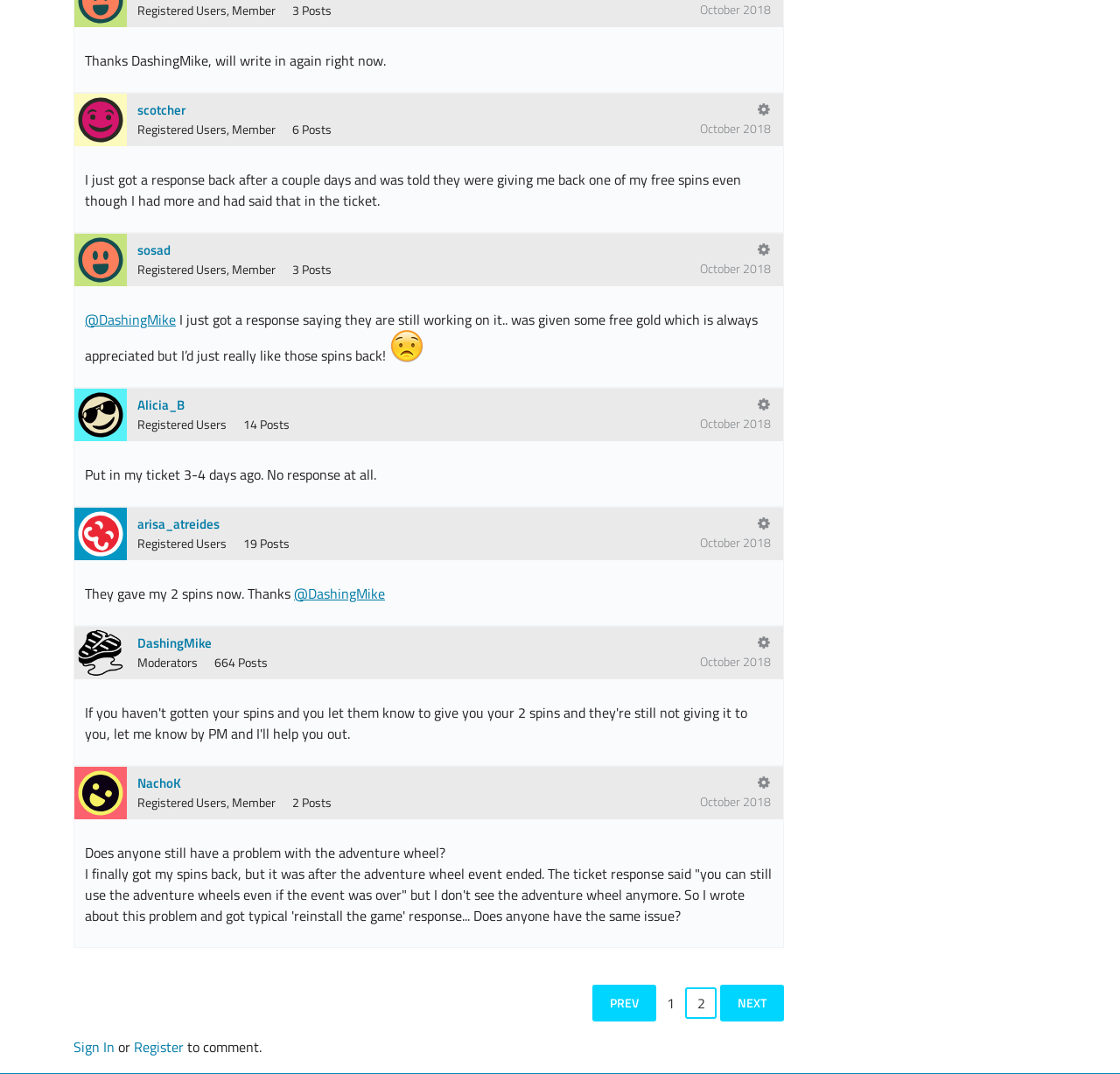Provide a short, one-word or phrase answer to the question below:
How many spins did arisa_atreides get back?

2